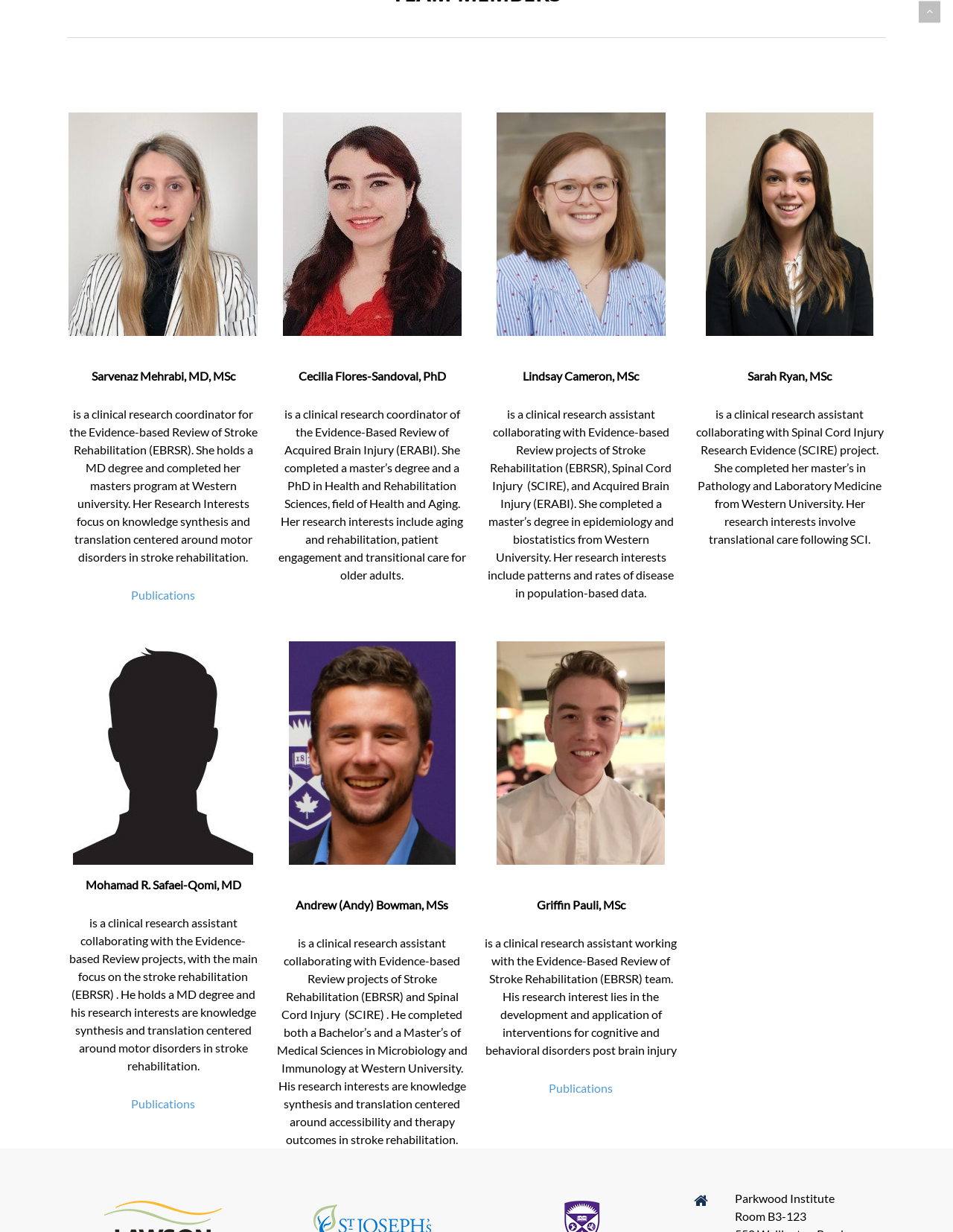Using details from the image, please answer the following question comprehensively:
What is the location of Parkwood Institute?

According to the StaticText element with OCR text 'Room B3-123', the location of Parkwood Institute is Room B3-123.